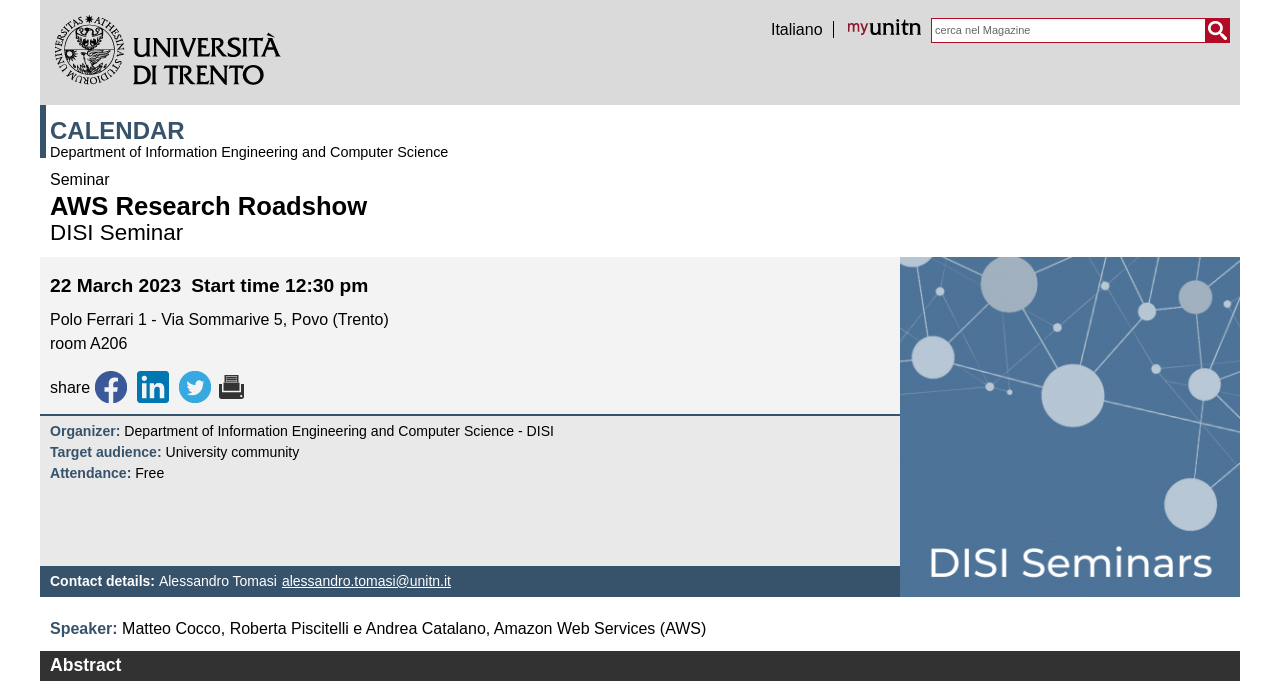Identify and extract the main heading of the webpage.

AWS Research Roadshow